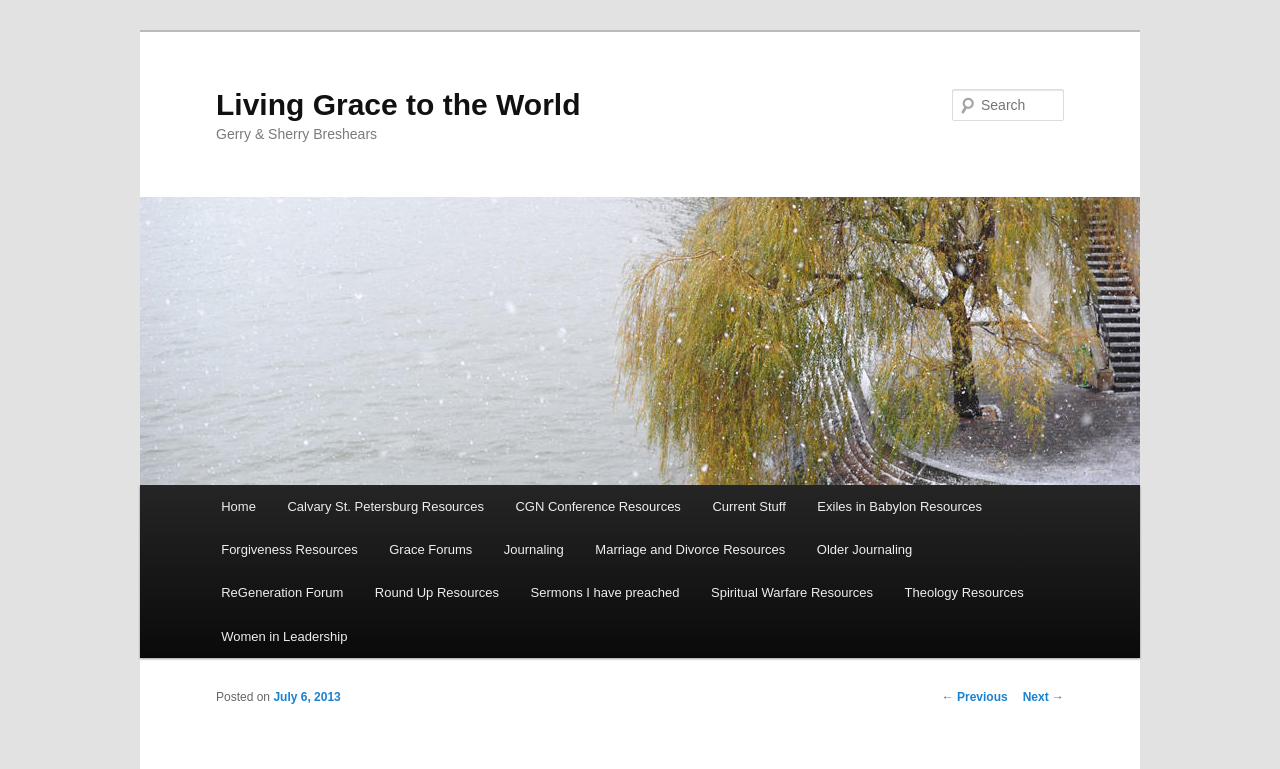Identify the bounding box coordinates of the part that should be clicked to carry out this instruction: "Click on the Next page".

[0.799, 0.897, 0.831, 0.915]